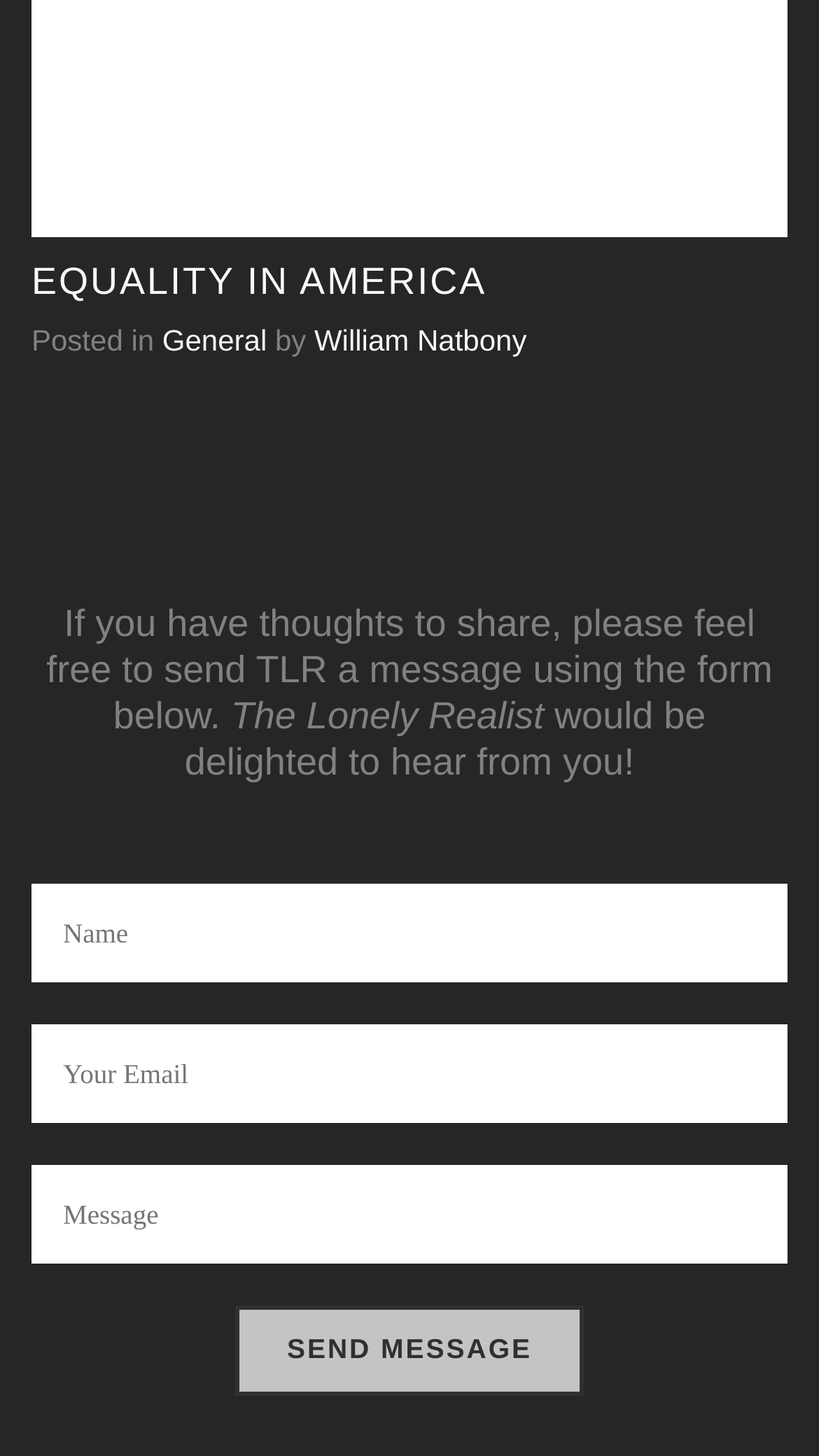Locate the UI element described by General and provide its bounding box coordinates. Use the format (top-left x, top-left y, bottom-right x, bottom-right y) with all values as floating point numbers between 0 and 1.

[0.198, 0.214, 0.326, 0.252]